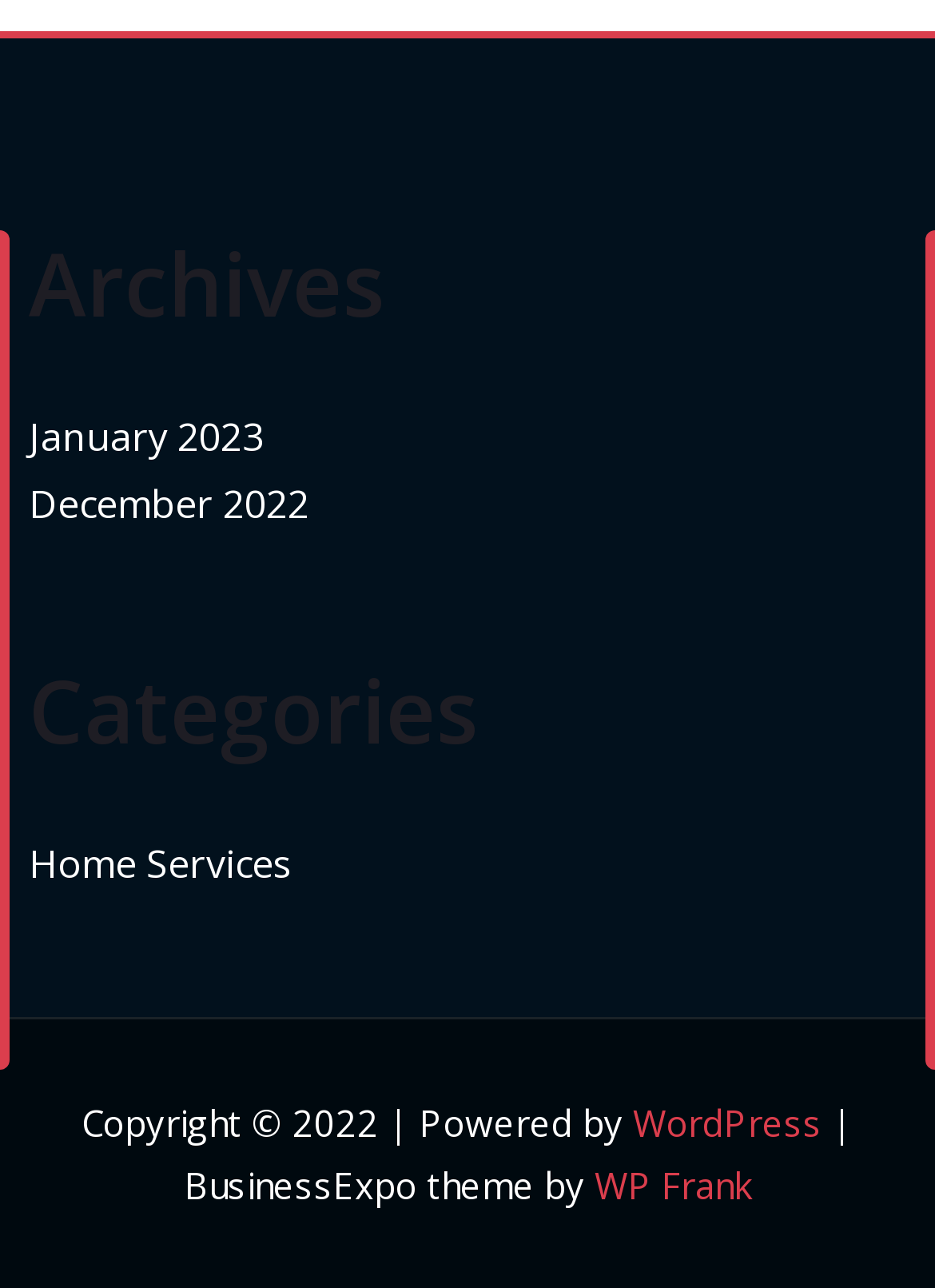What is the platform used to power the website?
Answer the question with as much detail as you can, using the image as a reference.

The link at the bottom of the webpage mentions 'Powered by WordPress', which suggests that the platform used to power the website is WordPress.